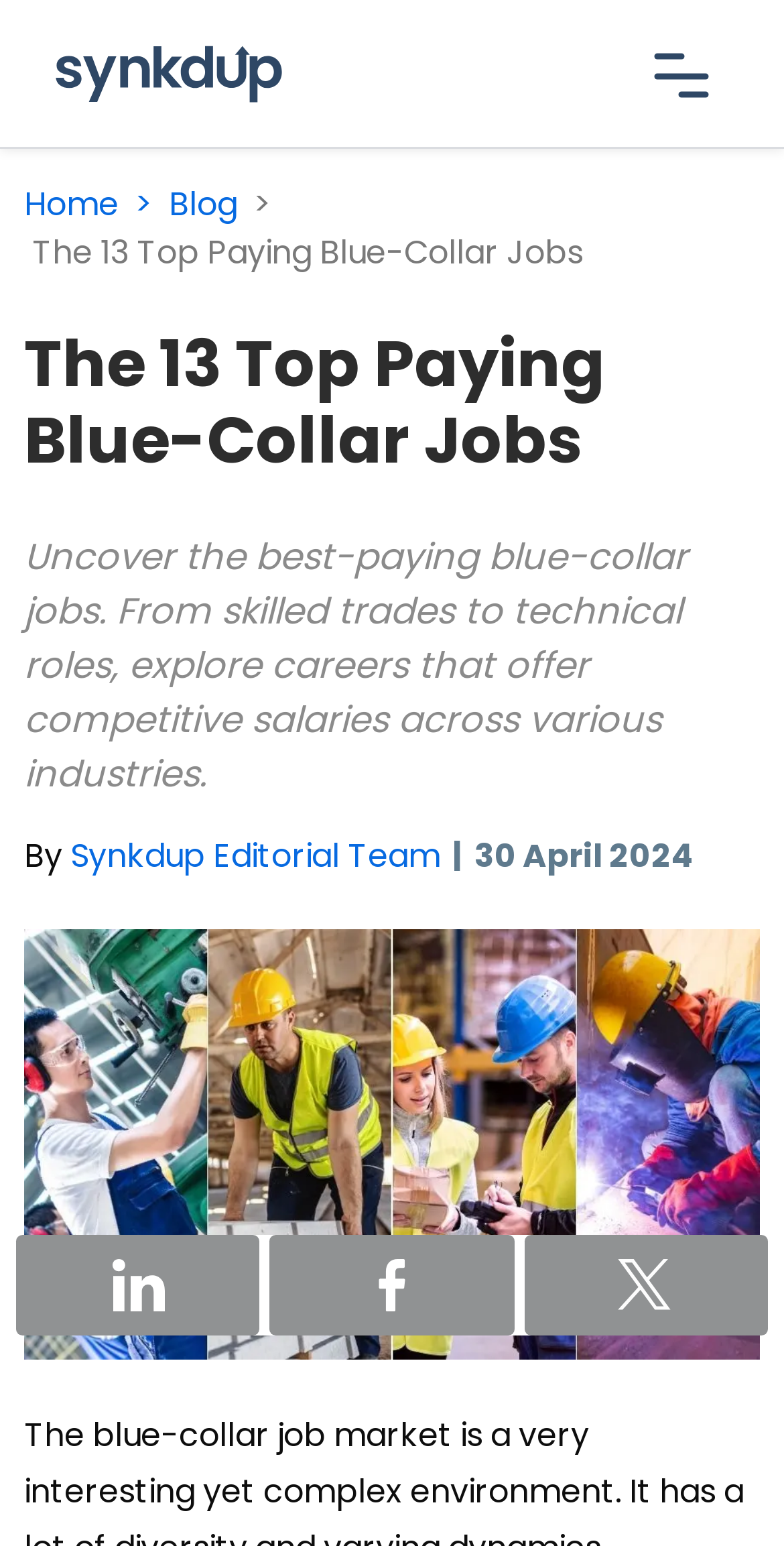Could you specify the bounding box coordinates for the clickable section to complete the following instruction: "Go to the home page"?

[0.031, 0.117, 0.151, 0.148]